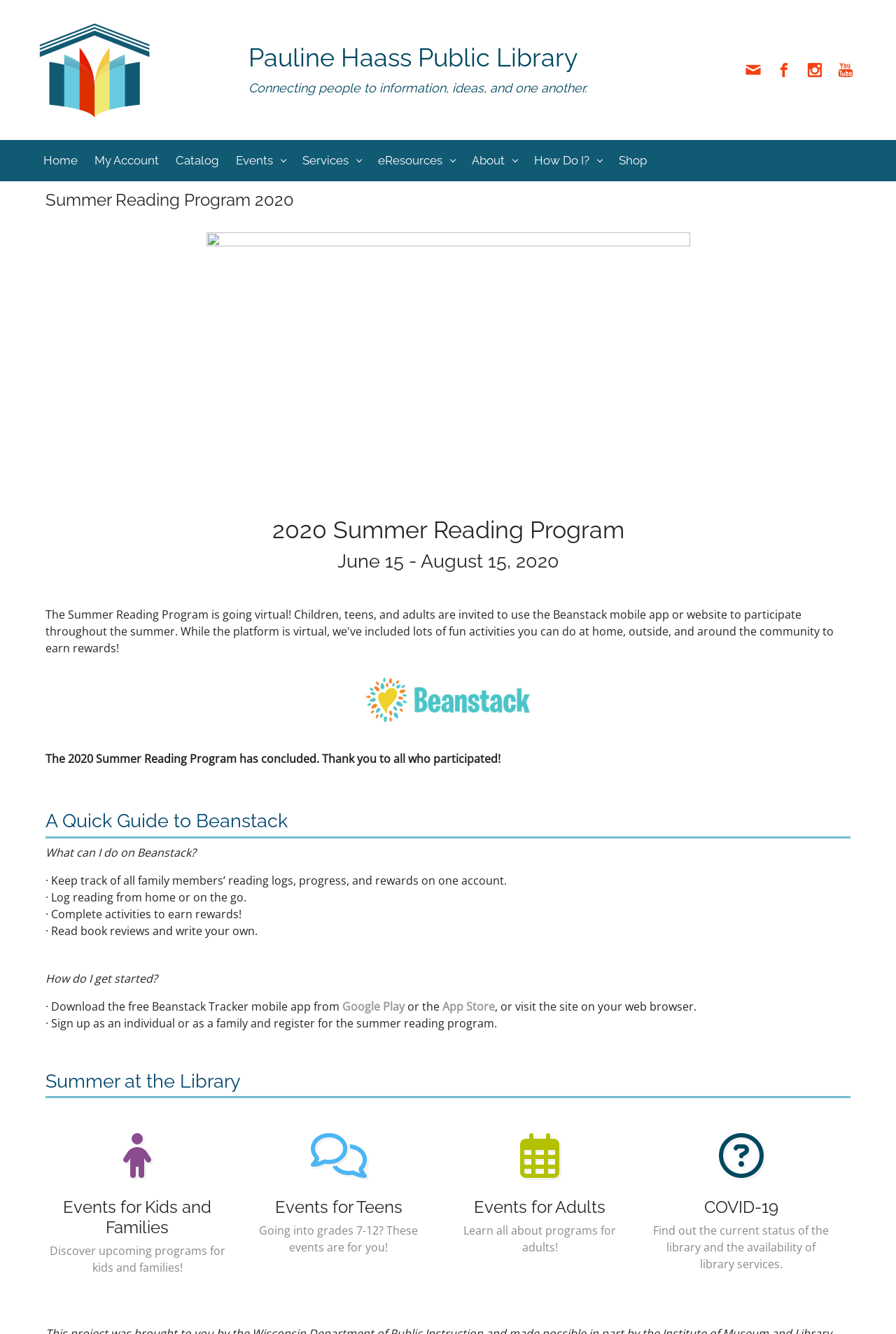Write an elaborate caption that captures the essence of the webpage.

The webpage is about the Pauline Haass Public Library's 2020 Summer Reading Program. At the top of the page, there is a logo of the library, followed by a navigation menu with links to various sections of the website, including Home, My Account, Catalog, Events, Services, eResources, About, How Do I?, and Shop.

Below the navigation menu, there is a heading that reads "Summer Reading Program 2020" and a subheading that indicates the program dates, June 15 - August 15, 2020. A message informs visitors that the program has concluded and thanks those who participated.

The page then provides a quick guide to Beanstack, a mobile app used for the summer reading program. It explains what users can do on Beanstack, such as tracking reading logs, logging reading from home or on the go, completing activities to earn rewards, and reading book reviews. The guide also provides instructions on how to get started with Beanstack, including downloading the app or visiting the website.

The next section is titled "Summer at the Library" and features links to events for kids and families, teens, and adults. Each link is accompanied by a brief description of the events.

On the right side of the page, there is a section with library information, including library hours, address, phone number, and links to the Village of Sussex, Sussex Outreach Services, and the Sussex Area Chamber of Commerce.

At the bottom of the page, there are links to get involved with the library, including donations, volunteering, the library foundation, and friends of the library. A copyright notice is also displayed at the bottom of the page.